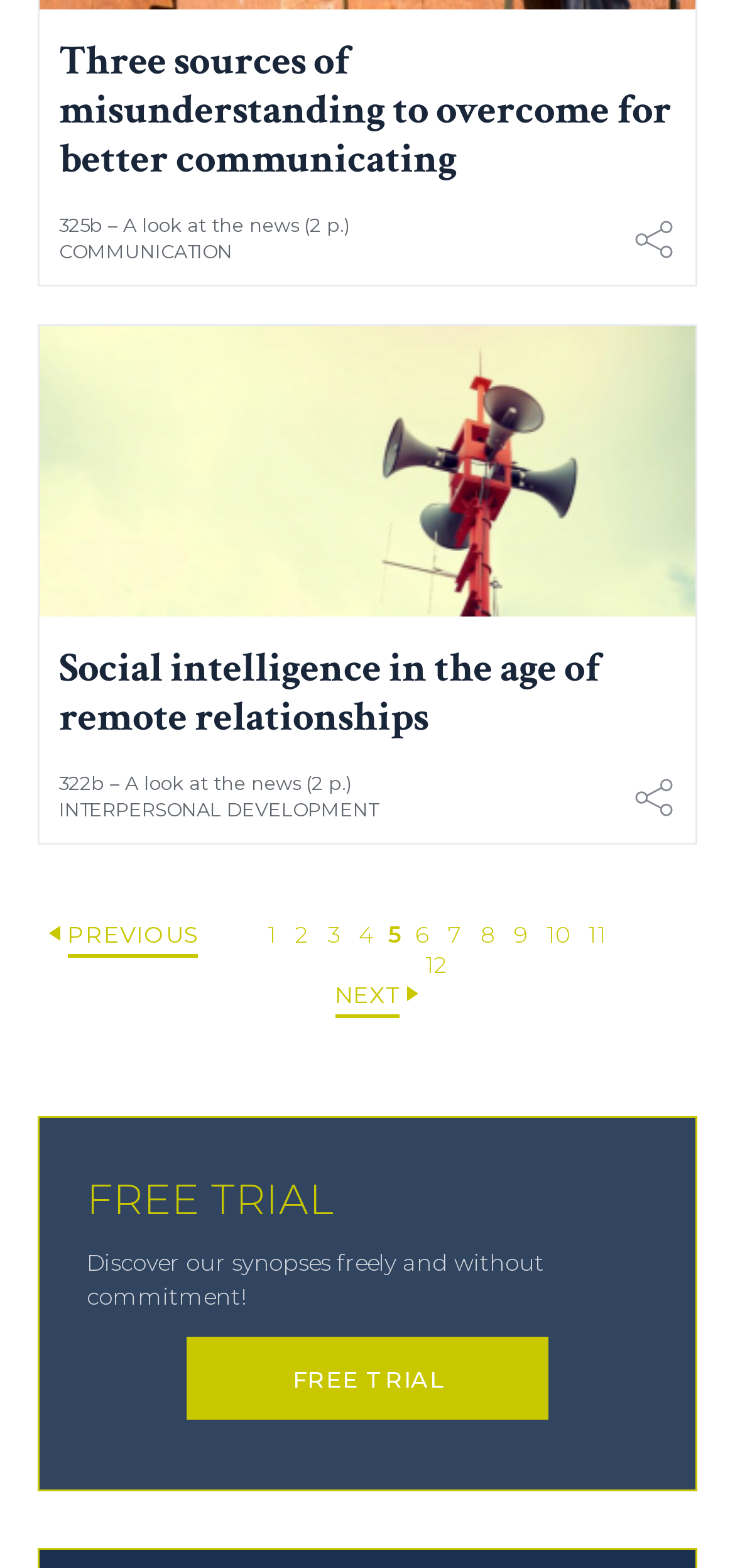Locate the bounding box coordinates of the item that should be clicked to fulfill the instruction: "Start a free trial".

[0.254, 0.852, 0.746, 0.905]